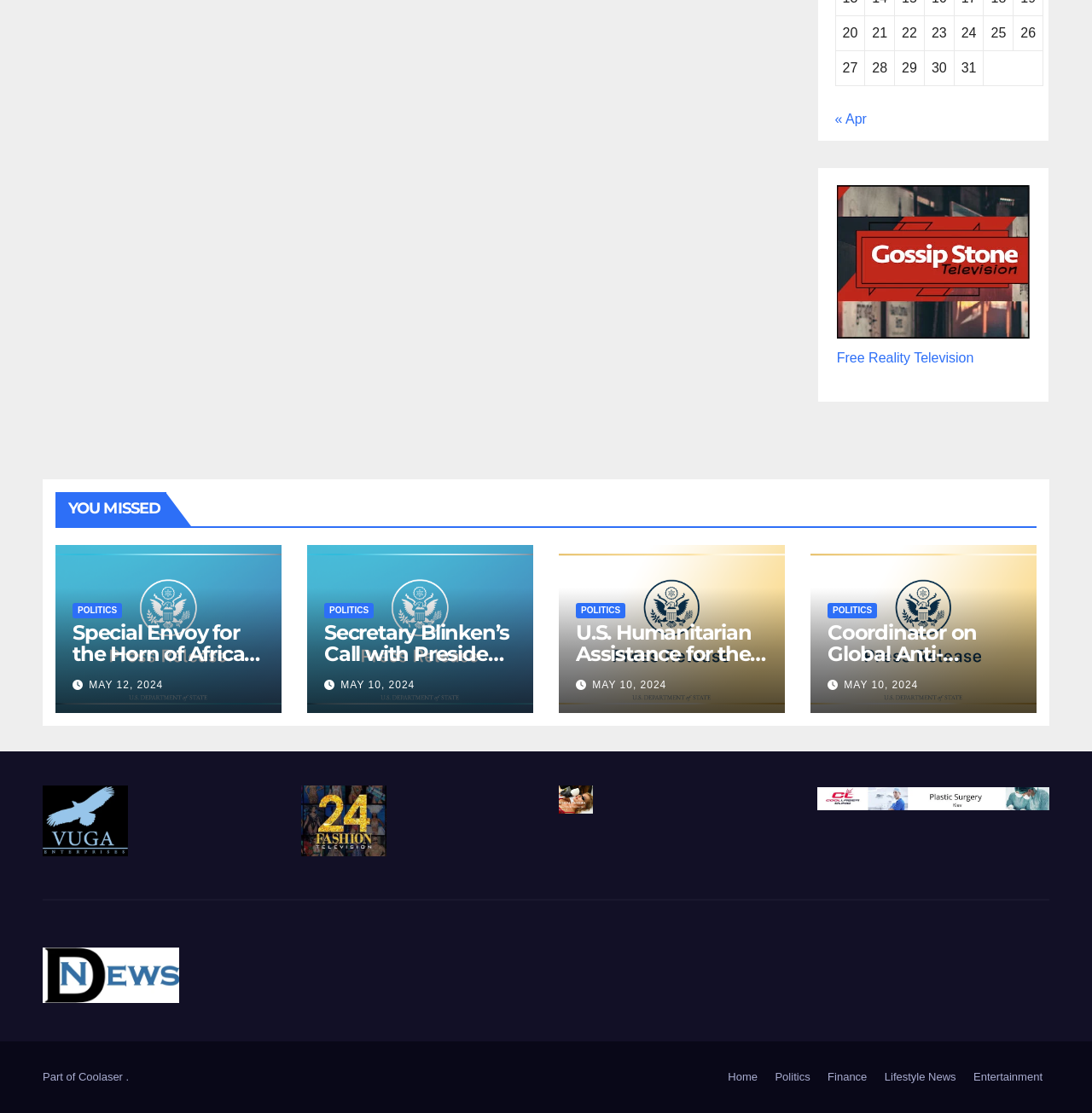Determine the coordinates of the bounding box that should be clicked to complete the instruction: "Click on 'publish press release online, get blue check mark'". The coordinates should be represented by four float numbers between 0 and 1: [left, top, right, bottom].

[0.039, 0.73, 0.117, 0.743]